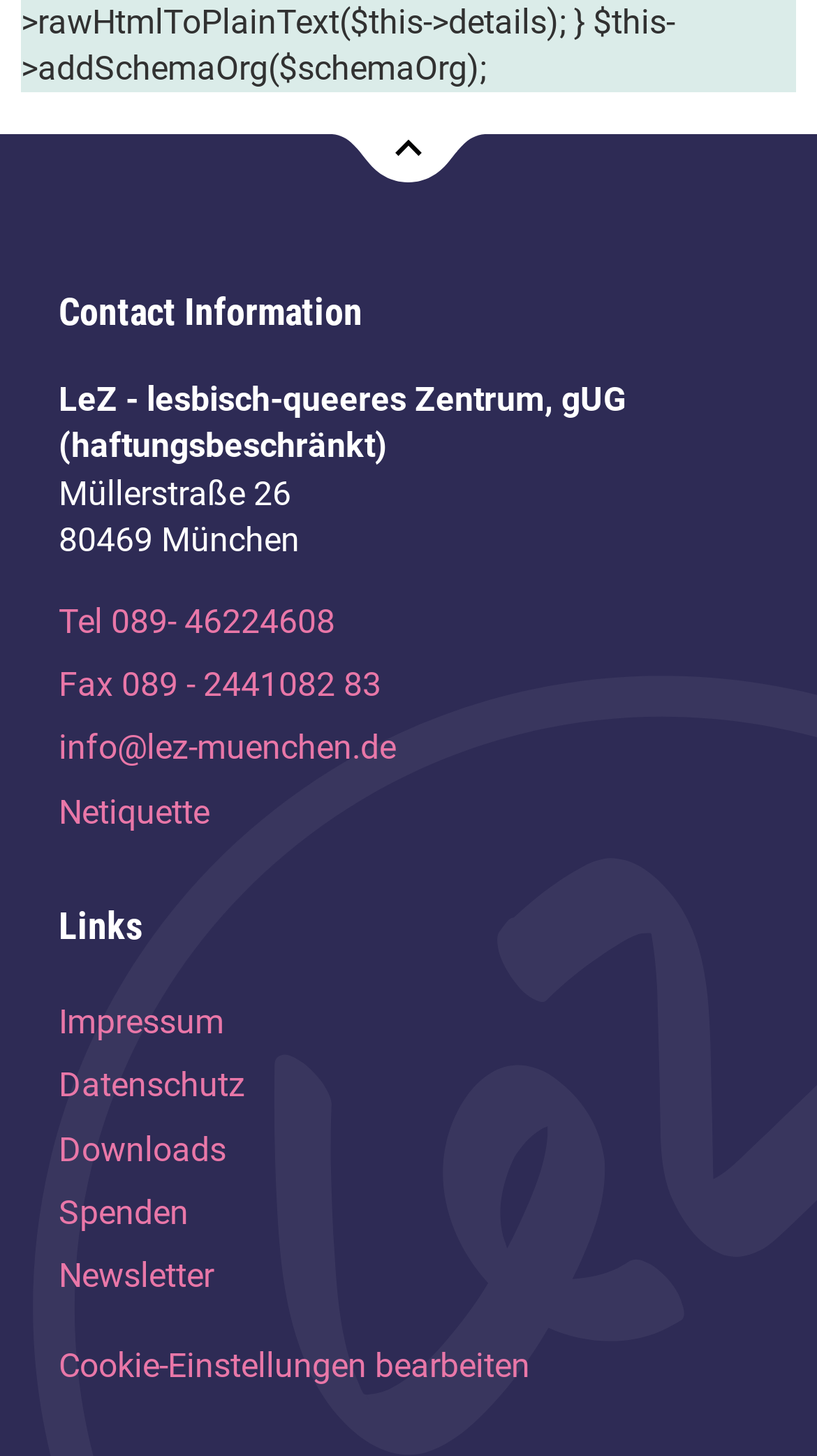Locate the bounding box coordinates of the element that needs to be clicked to carry out the instruction: "go to newsletter". The coordinates should be given as four float numbers ranging from 0 to 1, i.e., [left, top, right, bottom].

[0.072, 0.855, 0.928, 0.899]